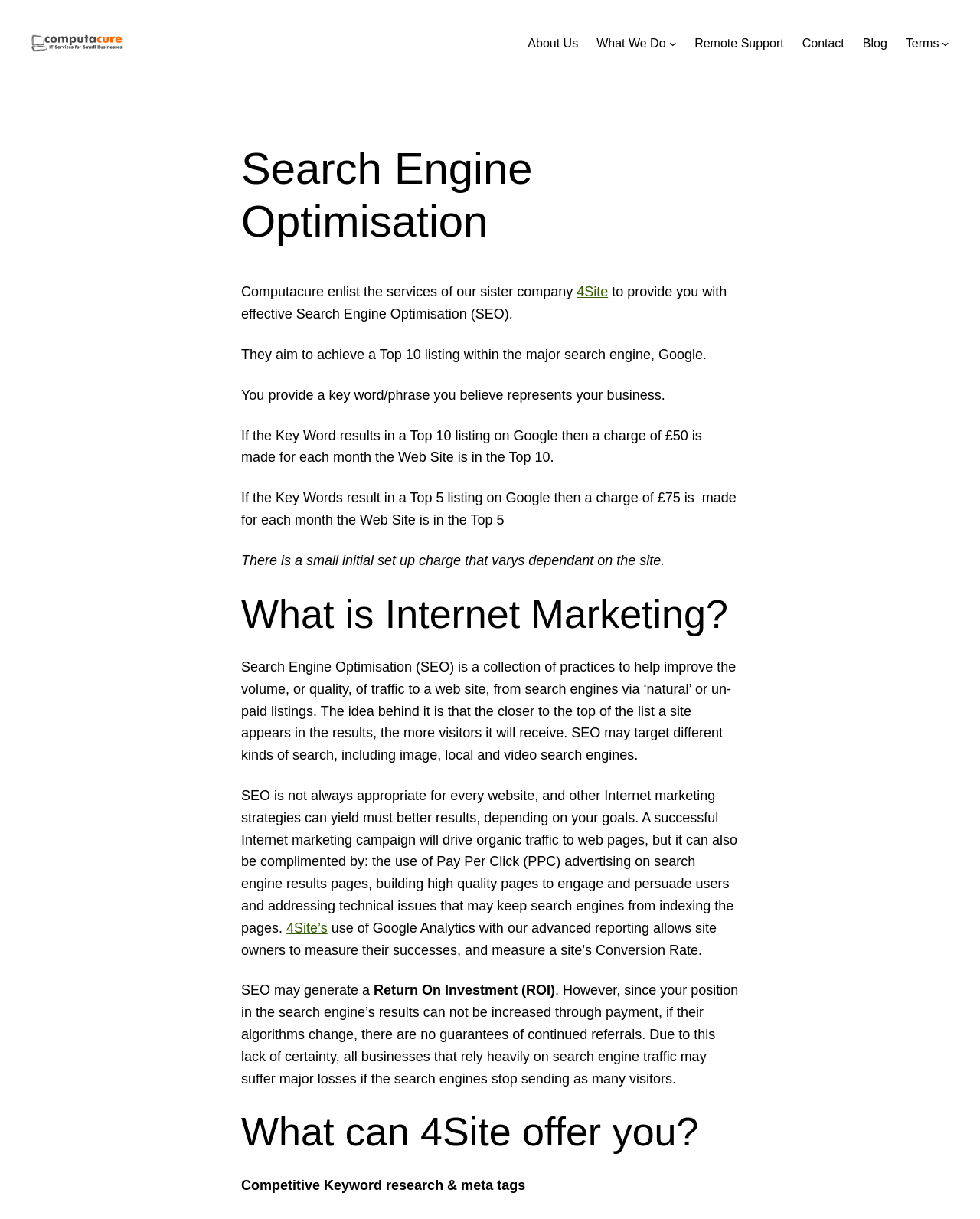Please specify the bounding box coordinates of the clickable region necessary for completing the following instruction: "Click on What We Do". The coordinates must consist of four float numbers between 0 and 1, i.e., [left, top, right, bottom].

[0.609, 0.027, 0.679, 0.043]